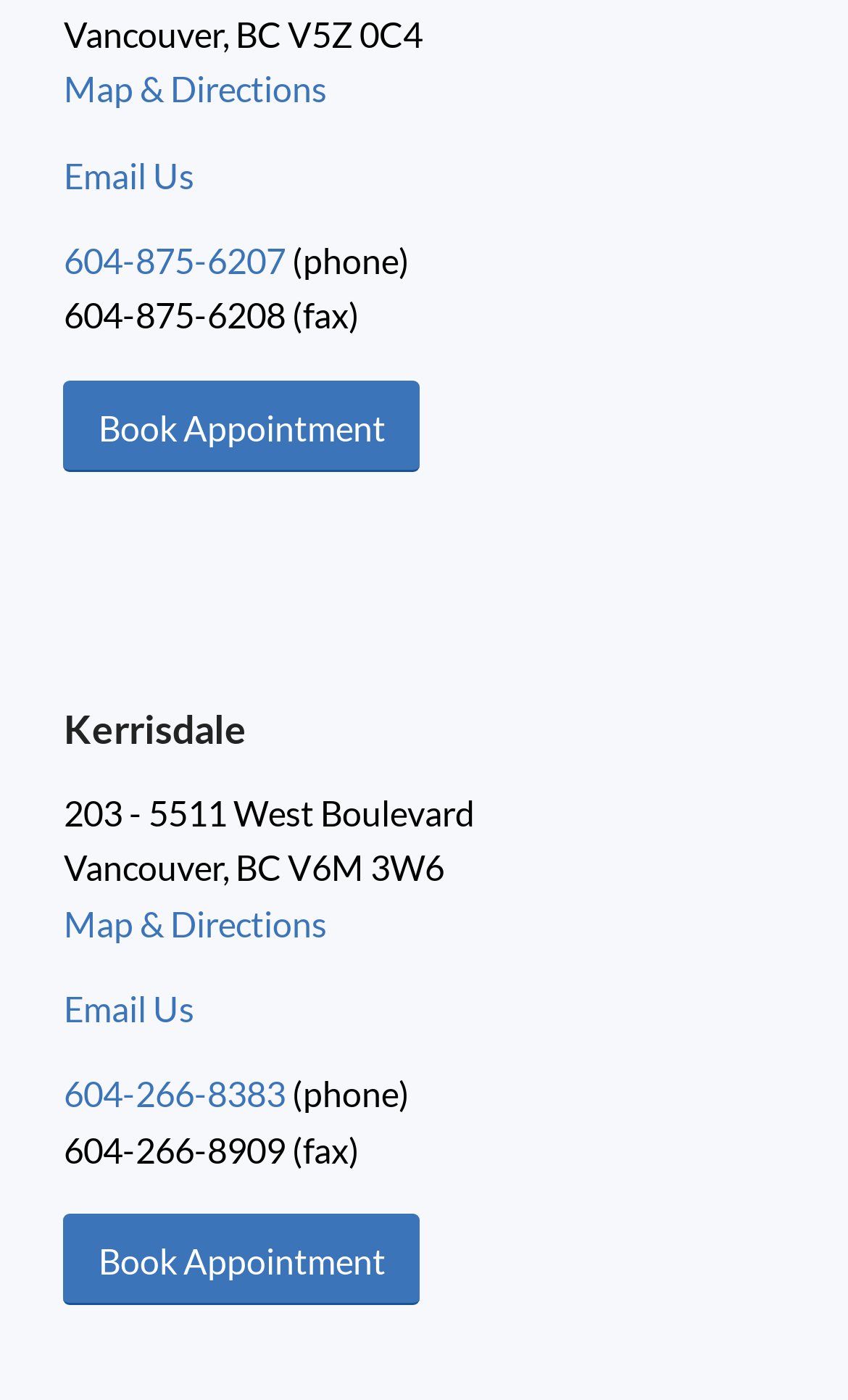Using the provided element description, identify the bounding box coordinates as (top-left x, top-left y, bottom-right x, bottom-right y). Ensure all values are between 0 and 1. Description: Email Us

[0.075, 0.11, 0.229, 0.139]